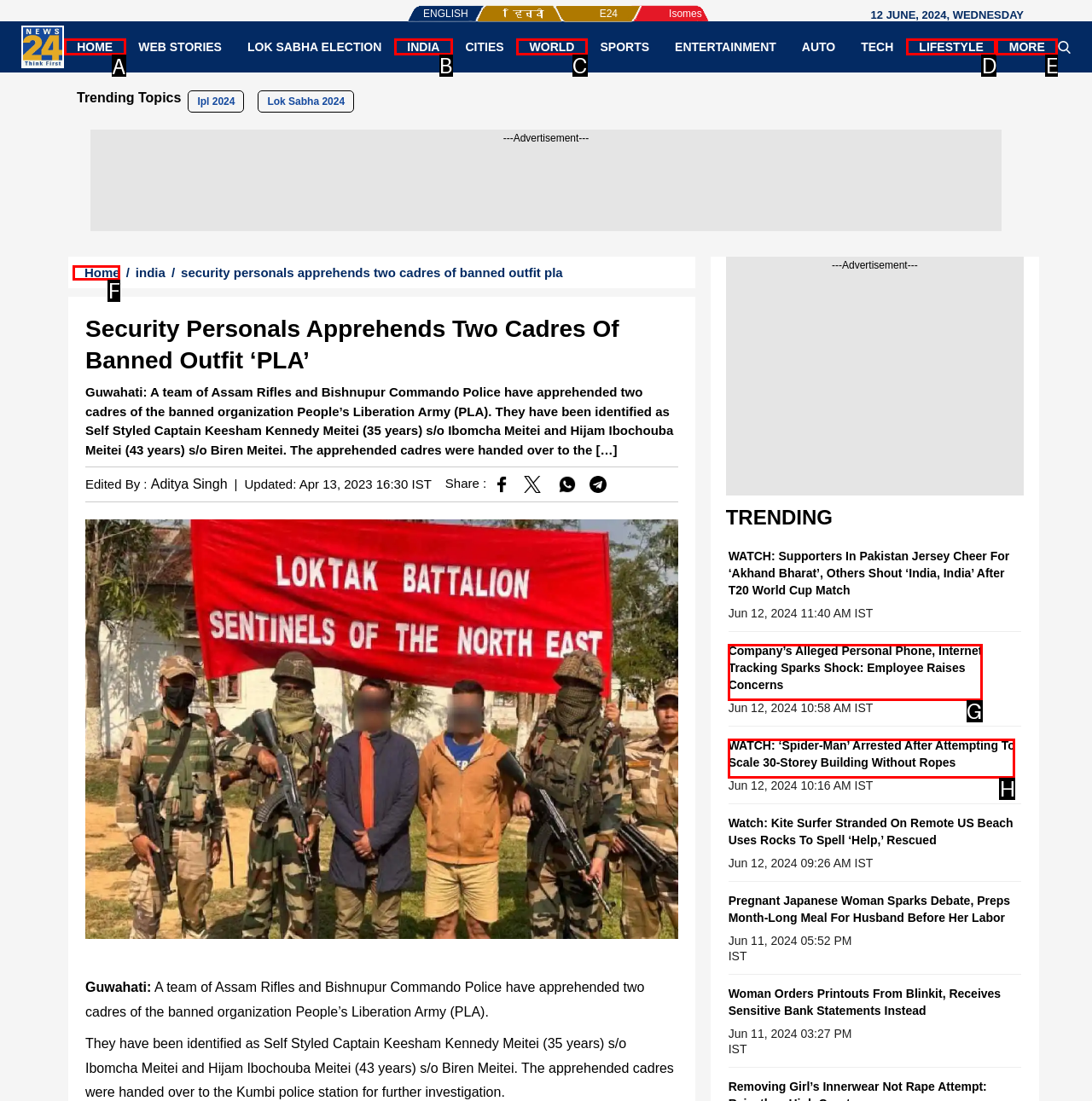Point out the correct UI element to click to carry out this instruction: Click on the 'HOME' link
Answer with the letter of the chosen option from the provided choices directly.

A